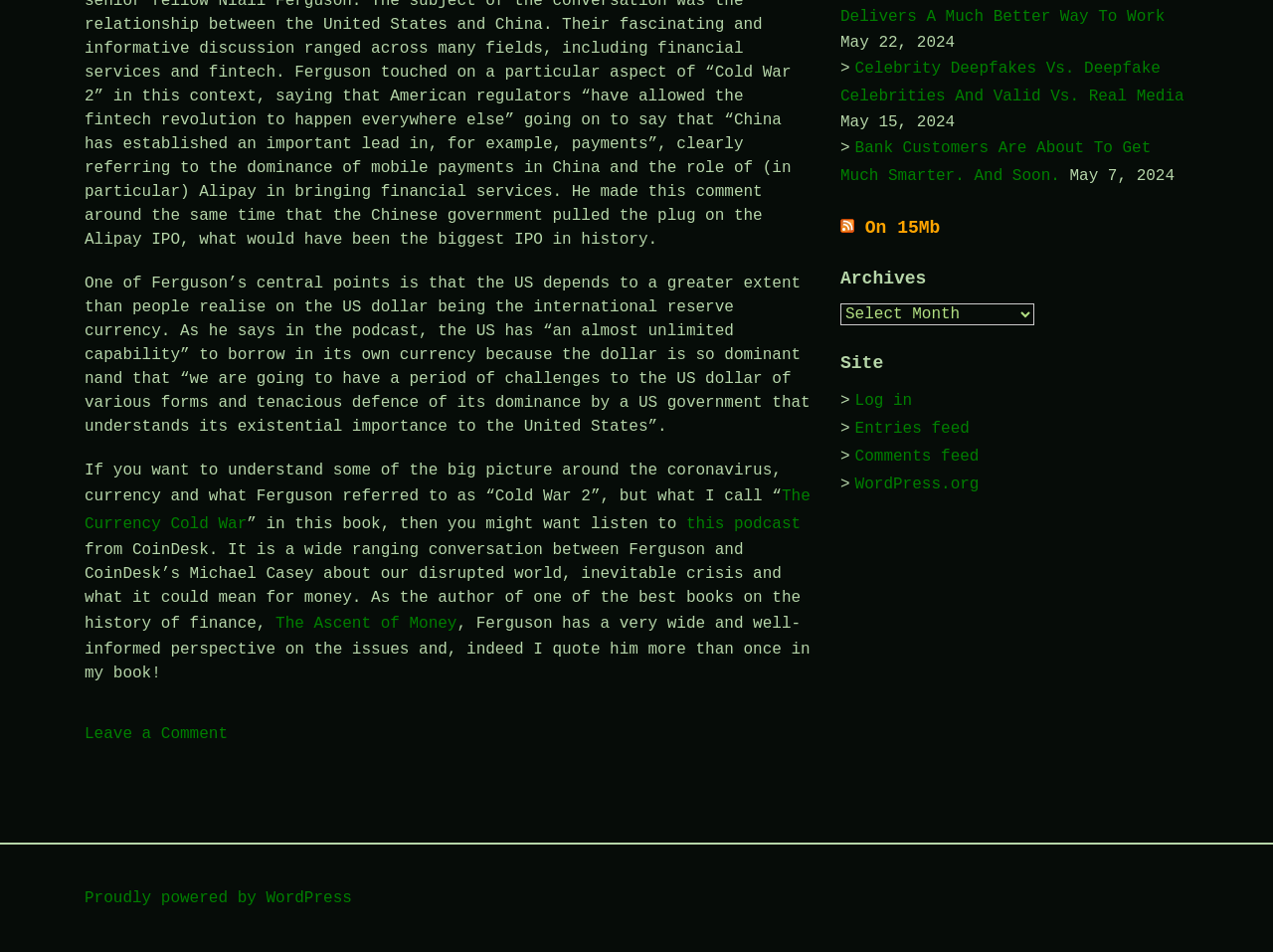Please provide the bounding box coordinate of the region that matches the element description: WordPress.org. Coordinates should be in the format (top-left x, top-left y, bottom-right x, bottom-right y) and all values should be between 0 and 1.

[0.672, 0.499, 0.769, 0.518]